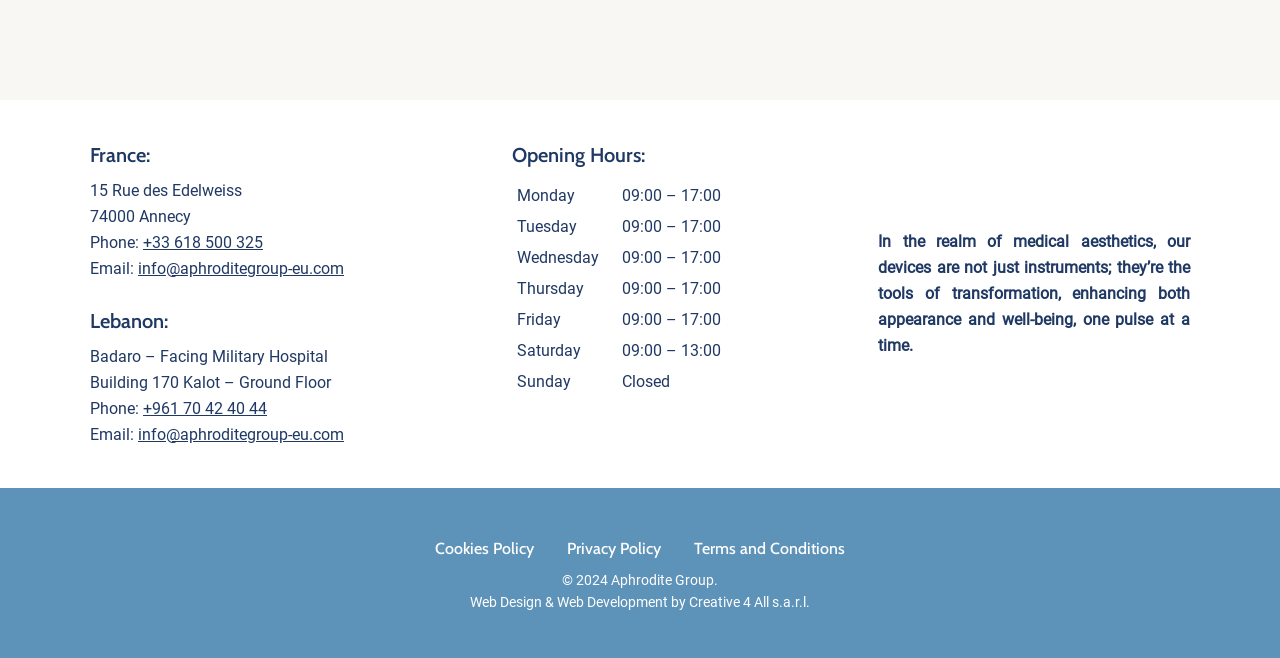Find the bounding box coordinates of the element to click in order to complete this instruction: "Click the phone number in France". The bounding box coordinates must be four float numbers between 0 and 1, denoted as [left, top, right, bottom].

[0.07, 0.353, 0.205, 0.382]